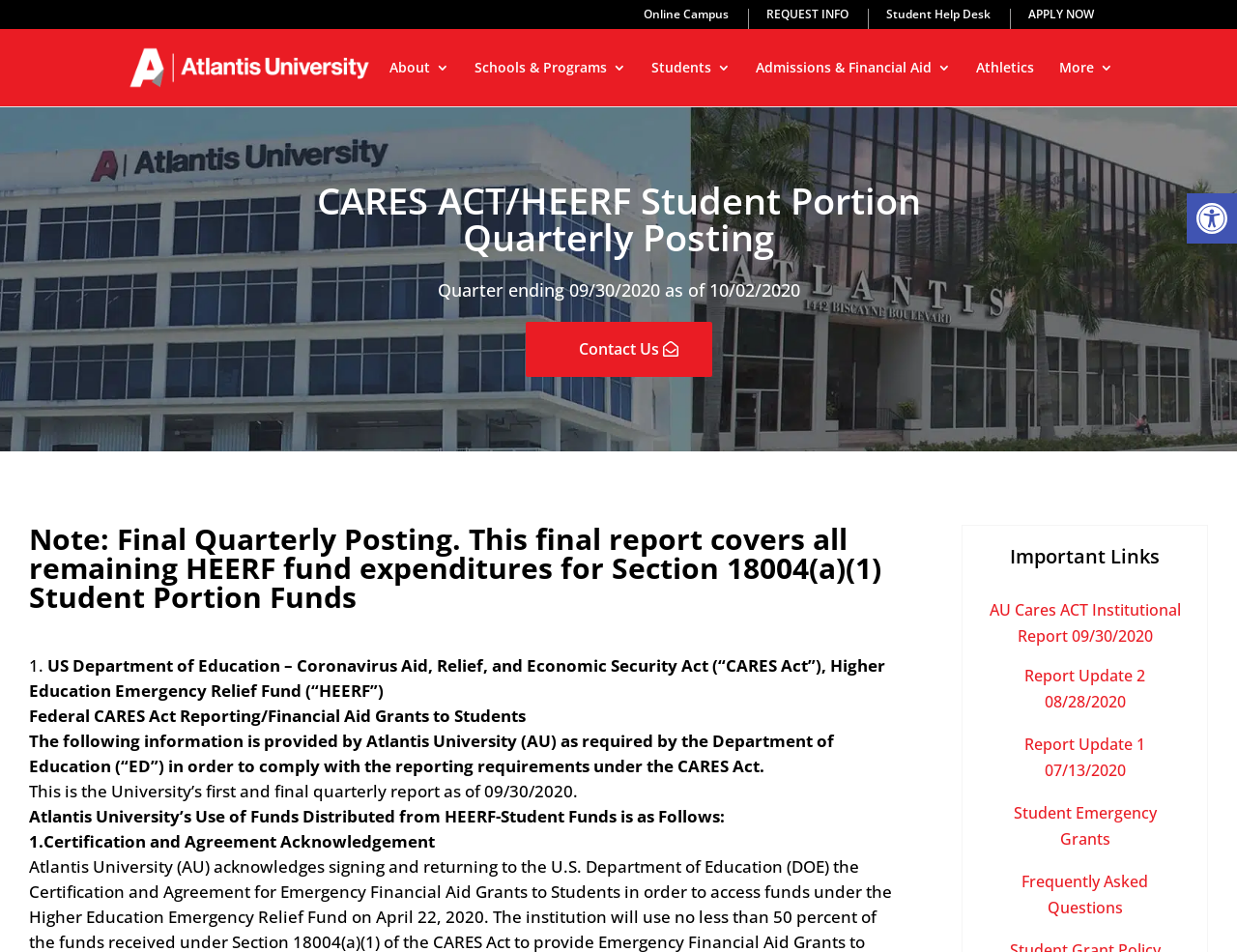Find the bounding box coordinates of the element you need to click on to perform this action: 'Go to 'Student Help Desk''. The coordinates should be represented by four float values between 0 and 1, in the format [left, top, right, bottom].

[0.716, 0.009, 0.801, 0.03]